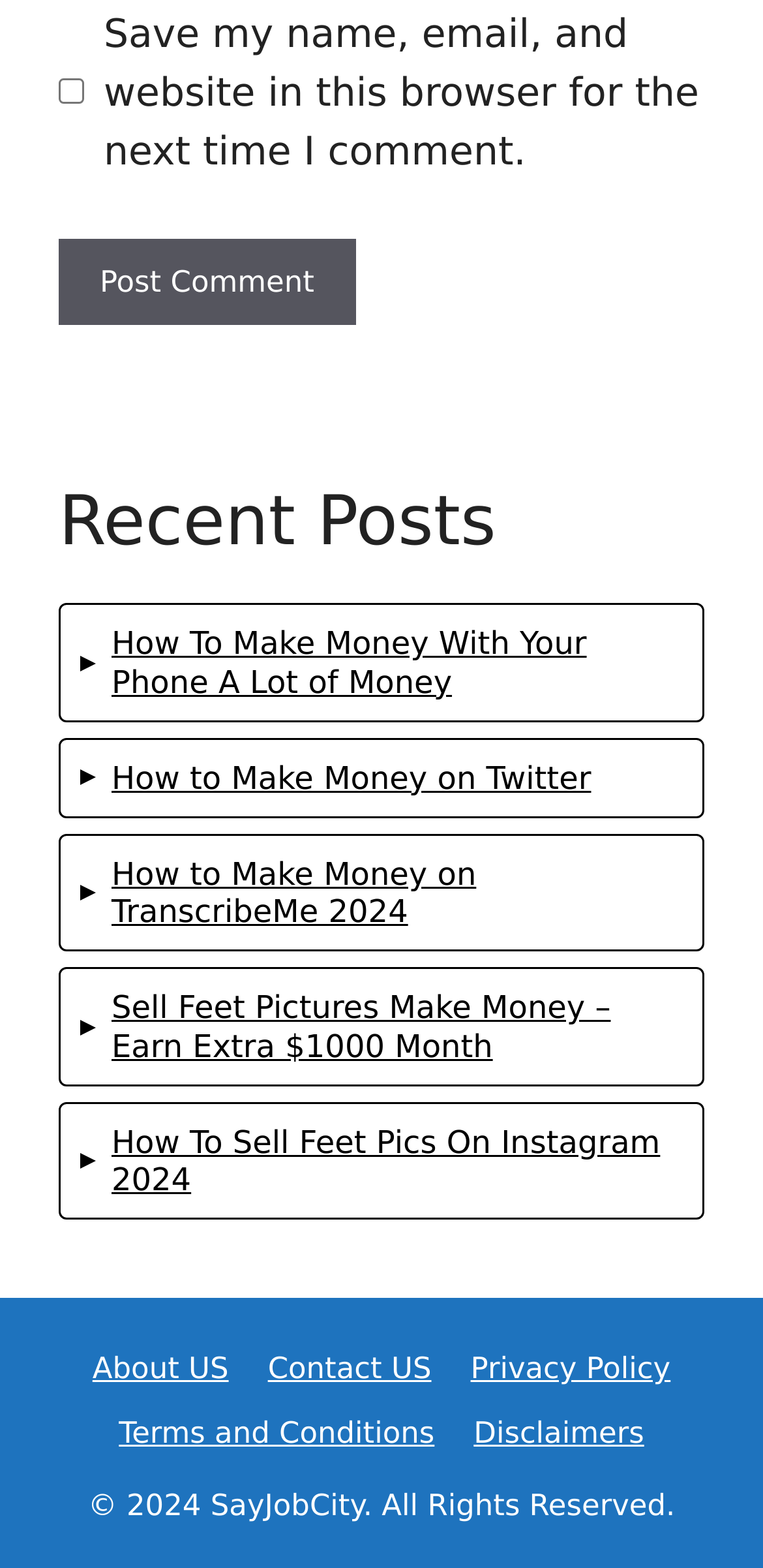What is the purpose of the checkbox at the top?
Answer the question with detailed information derived from the image.

I looked at the checkbox at the top and found that it is labeled 'Save my name, email, and website in this browser for the next time I comment.', which suggests that its purpose is to save comment information for future use.